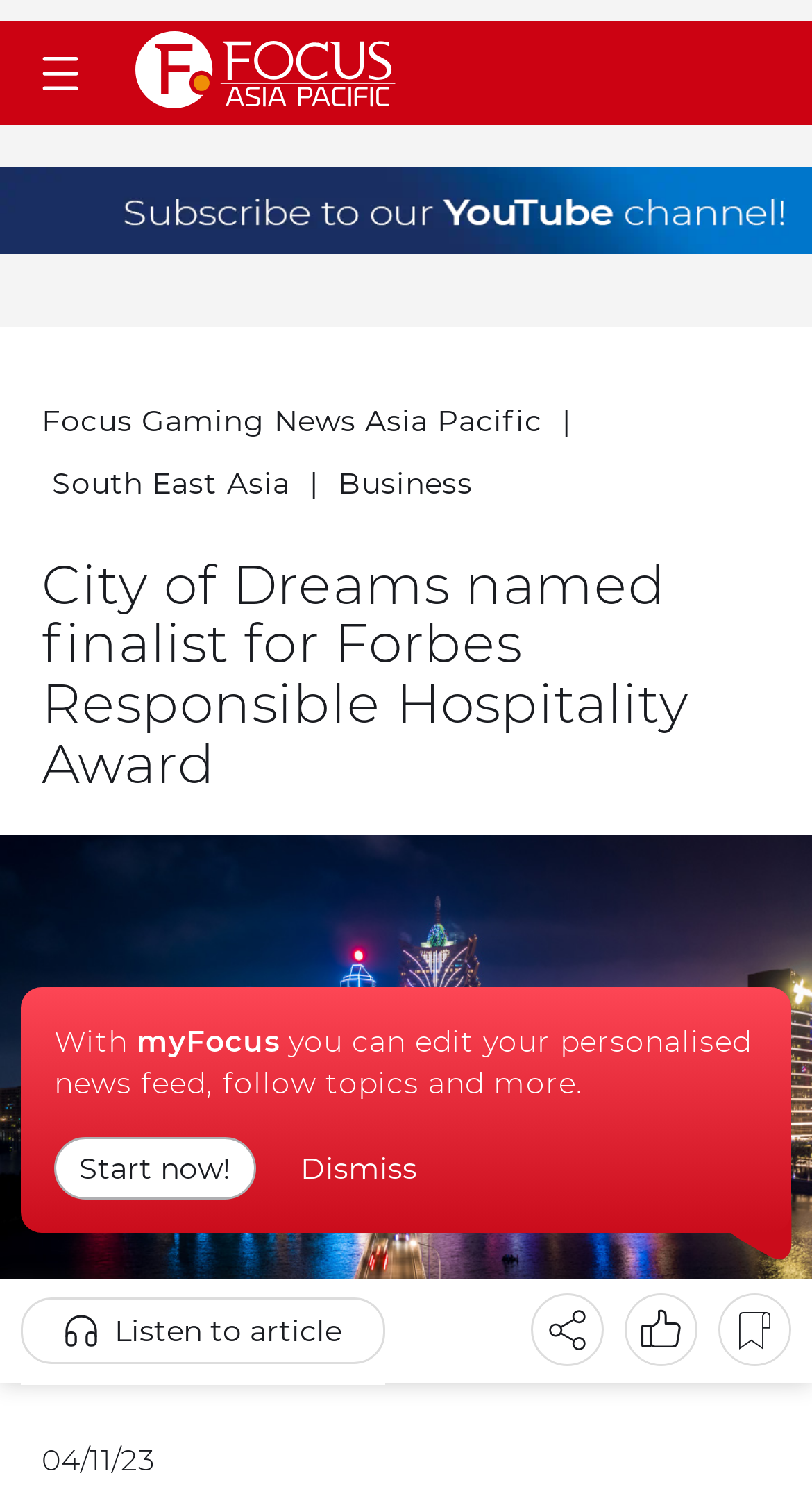Point out the bounding box coordinates of the section to click in order to follow this instruction: "Listen to the article".

[0.026, 0.862, 0.474, 0.906]